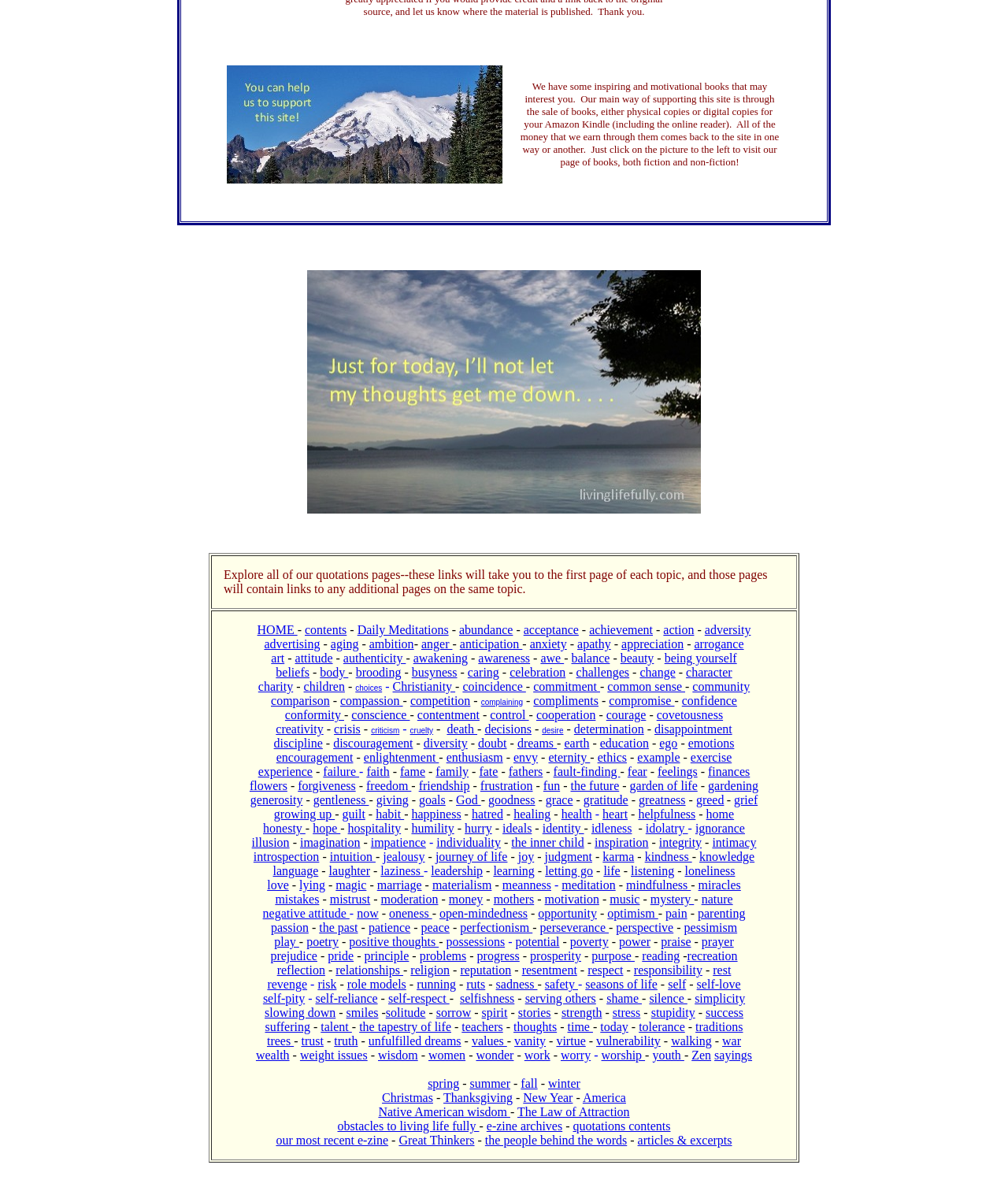Pinpoint the bounding box coordinates of the clickable element needed to complete the instruction: "View the abundance page". The coordinates should be provided as four float numbers between 0 and 1: [left, top, right, bottom].

[0.455, 0.518, 0.509, 0.529]